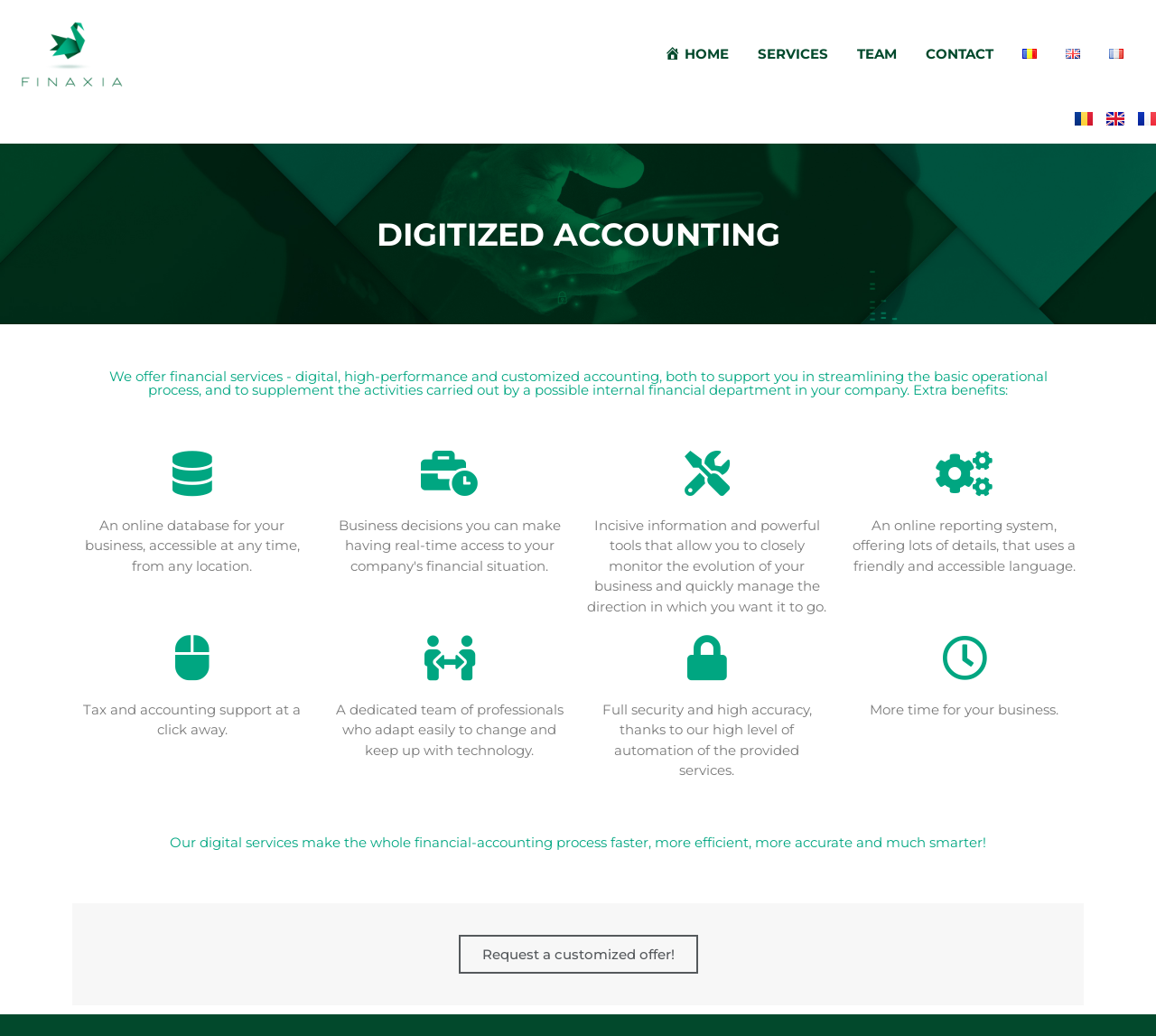Explain in detail what is displayed on the webpage.

The webpage is about Finaxia, a company that offers digitized accounting services. At the top right corner, there is a "CLOSE" button. Below it, there is a navigation menu with links to "Home", "Services", "Team", "Contact", and language options "Română", "English", and "Français", each accompanied by a small flag icon.

On the left side, there is a search bar with a "Search" button. Below the search bar, there are three complementary sections, possibly containing images or other multimedia content.

On the top left, there is a logo of Finaxia, which is also a link. Next to it, there is a heading "Finaxia" and a subheading "Wellbeing Accounting".

Below the navigation menu, there is a prominent section with links to "HOME", "SERVICES", "TEAM", "CONTACT", and language options, similar to the top navigation menu.

The main content of the webpage is divided into two sections. The first section describes the benefits of Finaxia's digitized accounting services, including an online database, incisive information, online reporting, tax and accounting support, a dedicated team, full security, and more time for the business. The second section has a heading "Our digital services make the whole financial-accounting process faster, more efficient, more accurate and much smarter!" and a call-to-action button "Request a customized offer!".

Throughout the webpage, there are several images, including the Finaxia logo, flag icons for language options, and possibly other images in the complementary sections.